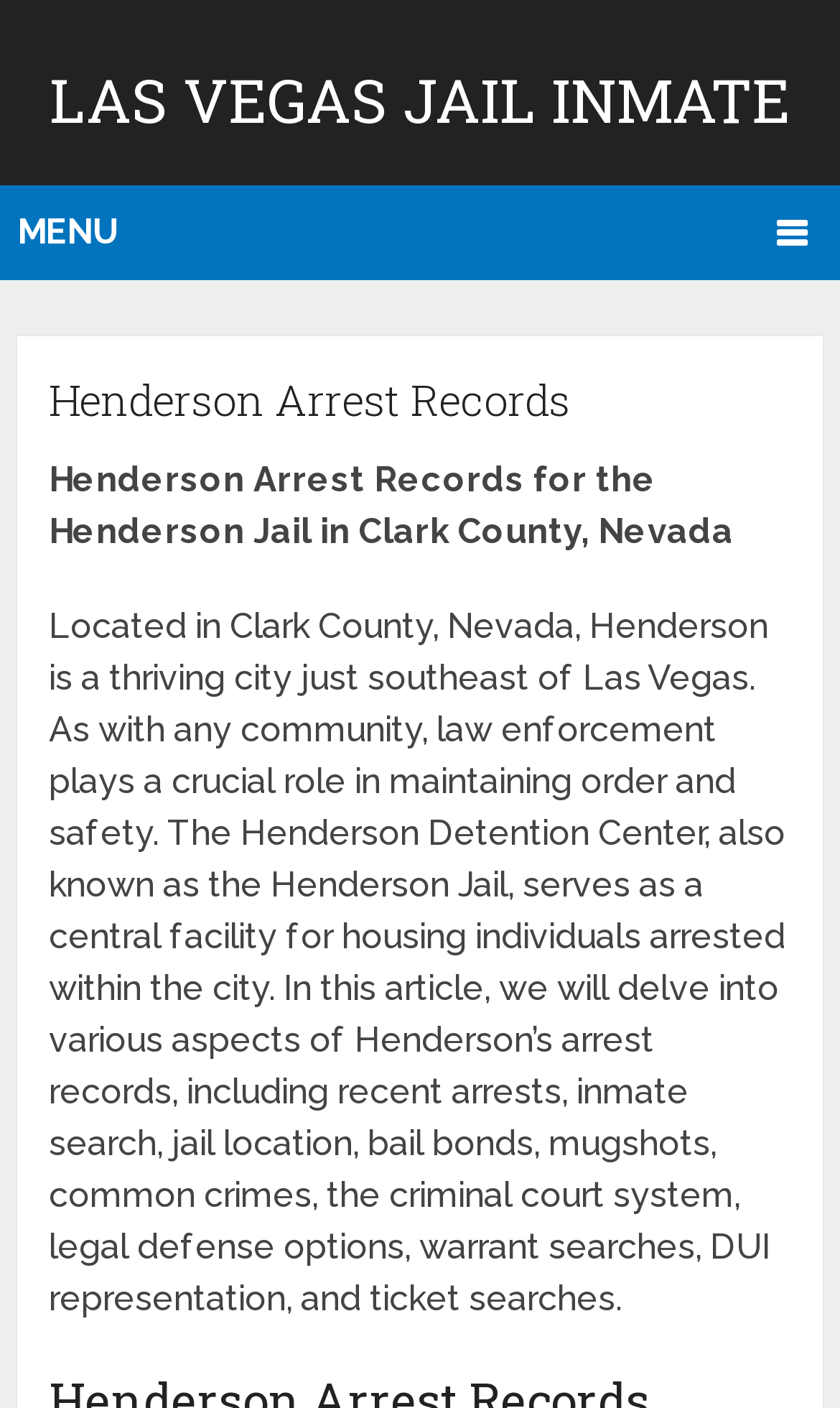What is the name of the city where the Henderson Jail is located?
Please give a detailed and thorough answer to the question, covering all relevant points.

Based on the webpage content, specifically the sentence 'Located in Clark County, Nevada, Henderson is a thriving city just southeast of Las Vegas.', we can determine that the city where the Henderson Jail is located is Henderson.